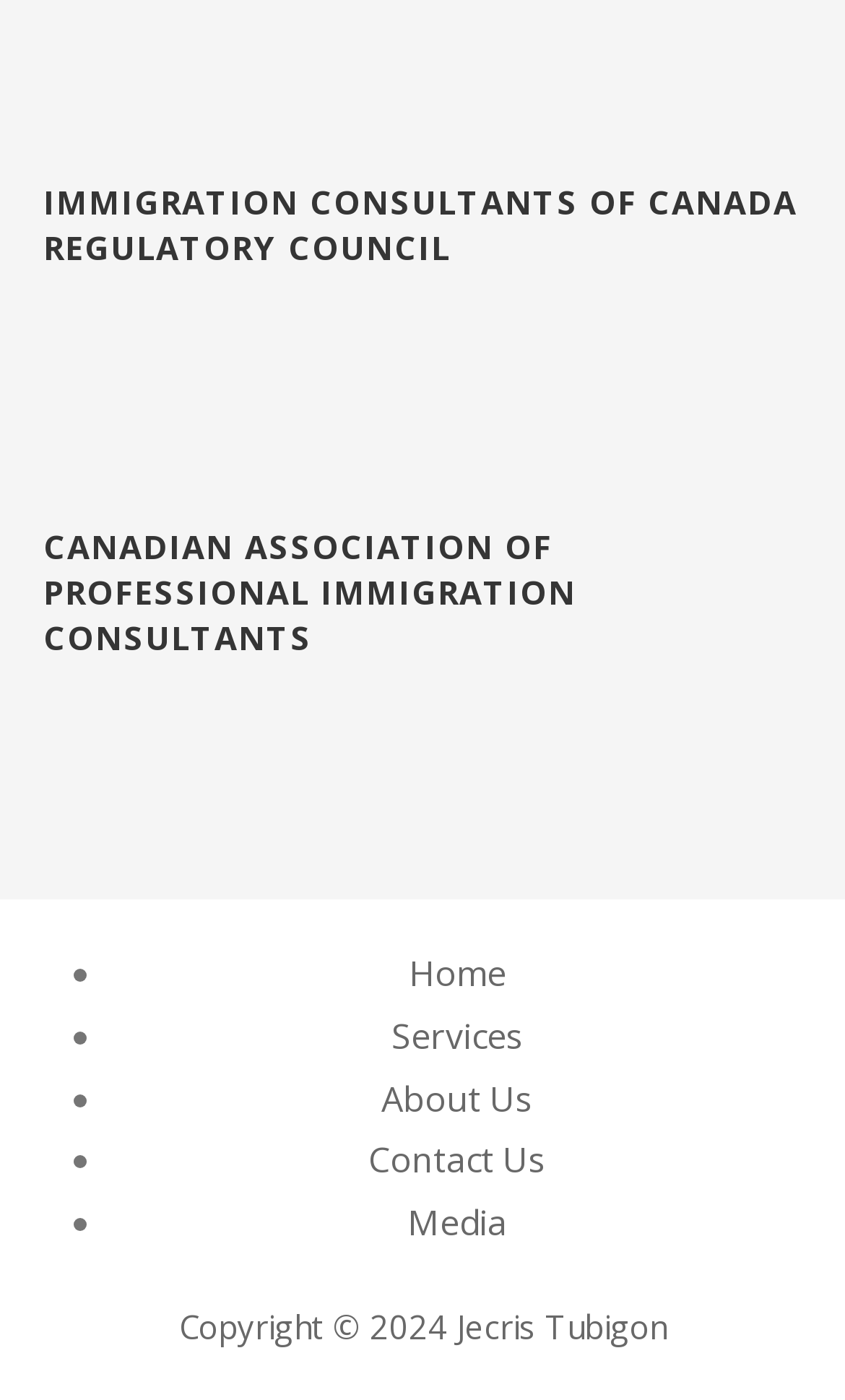What is the name of the regulatory council?
Based on the image, answer the question in a detailed manner.

The name of the regulatory council can be found in the first heading element, which is 'IMMIGRATION CONSULTANTS OF CANADA REGULATORY COUNCIL'.